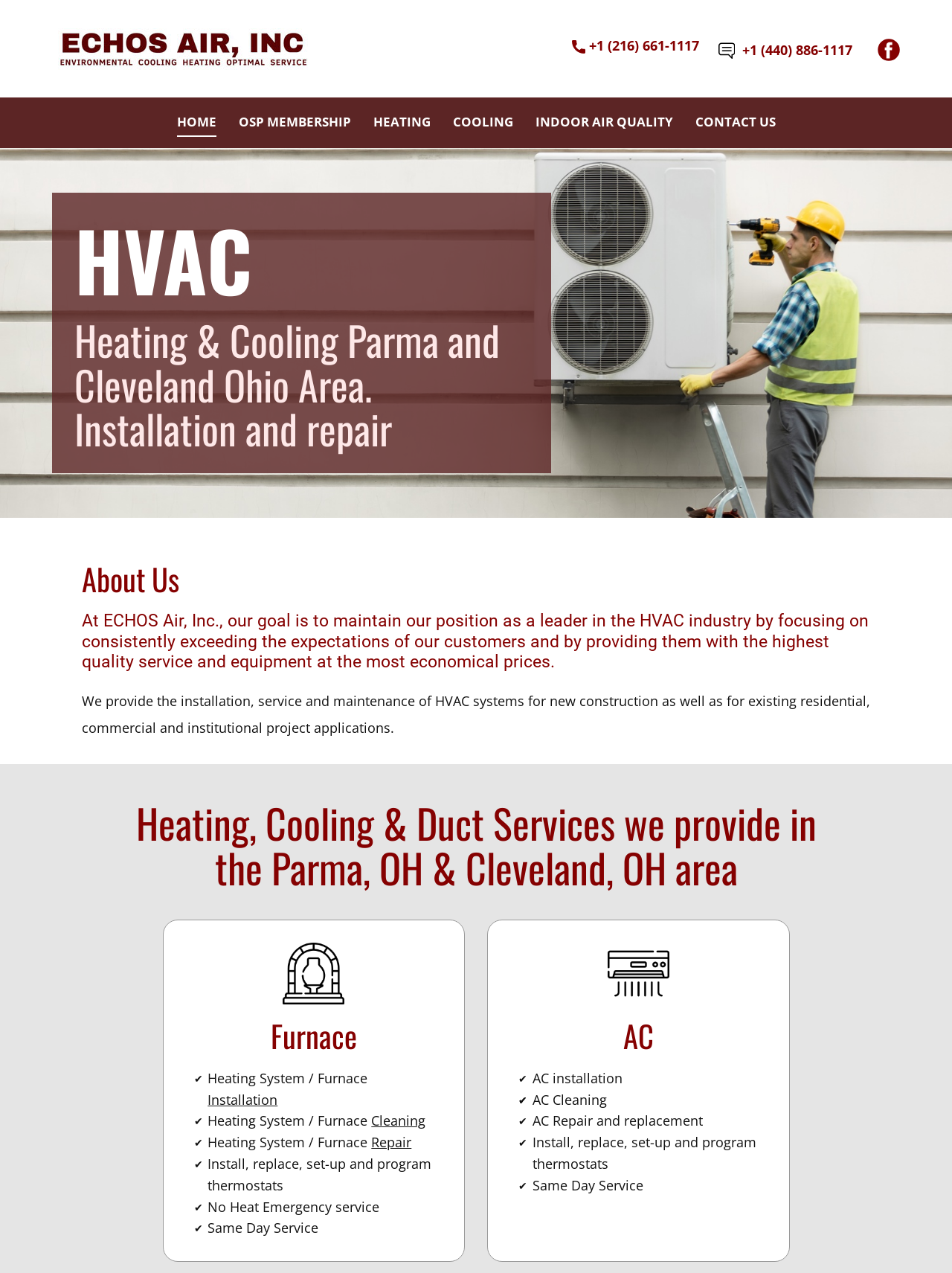Please determine the bounding box coordinates of the element to click on in order to accomplish the following task: "Visit Facebook page". Ensure the coordinates are four float numbers ranging from 0 to 1, i.e., [left, top, right, bottom].

[0.922, 0.03, 0.945, 0.048]